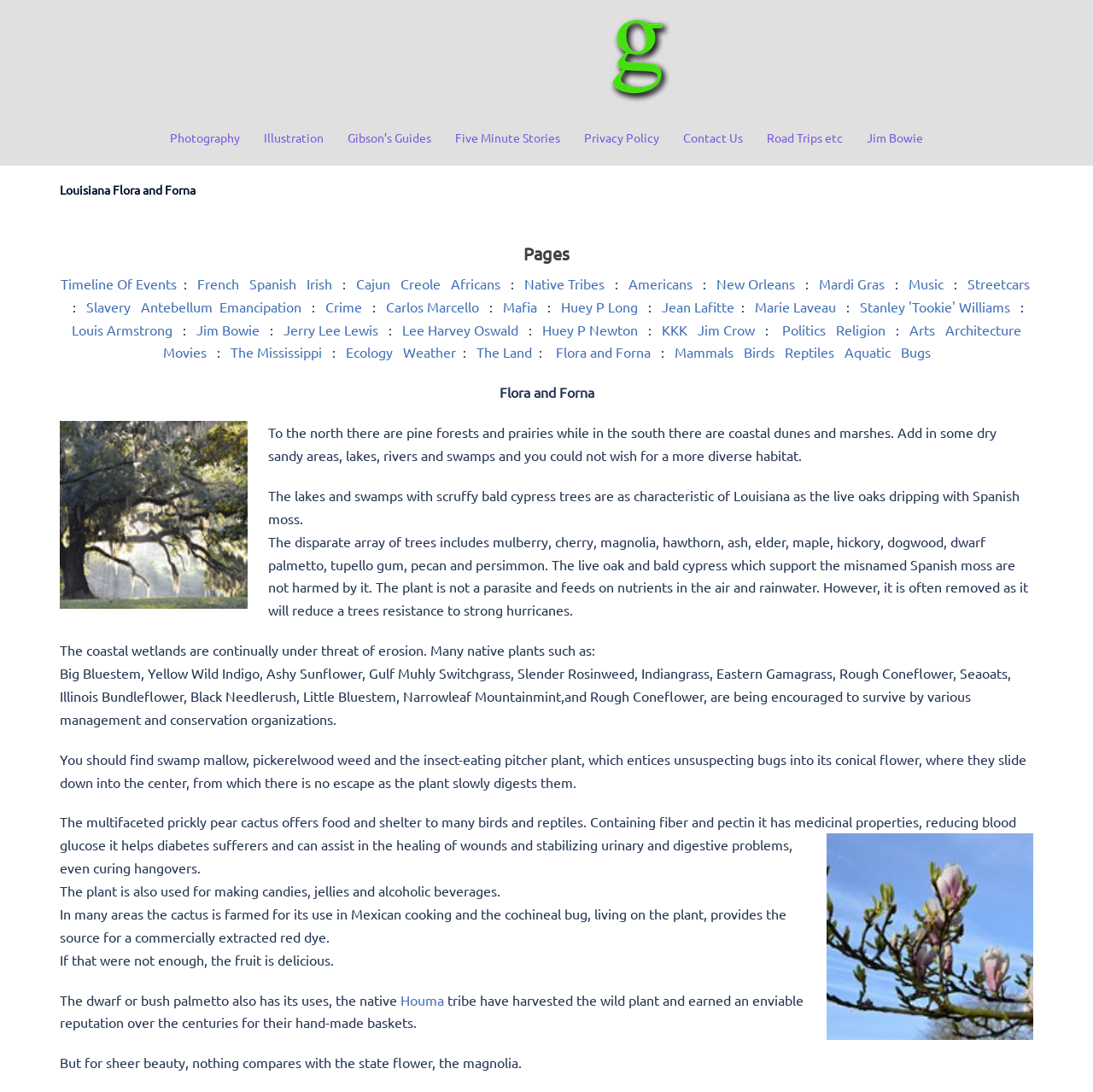Identify the bounding box coordinates for the element you need to click to achieve the following task: "Learn about 'Huey P Long'". The coordinates must be four float values ranging from 0 to 1, formatted as [left, top, right, bottom].

[0.513, 0.273, 0.584, 0.288]